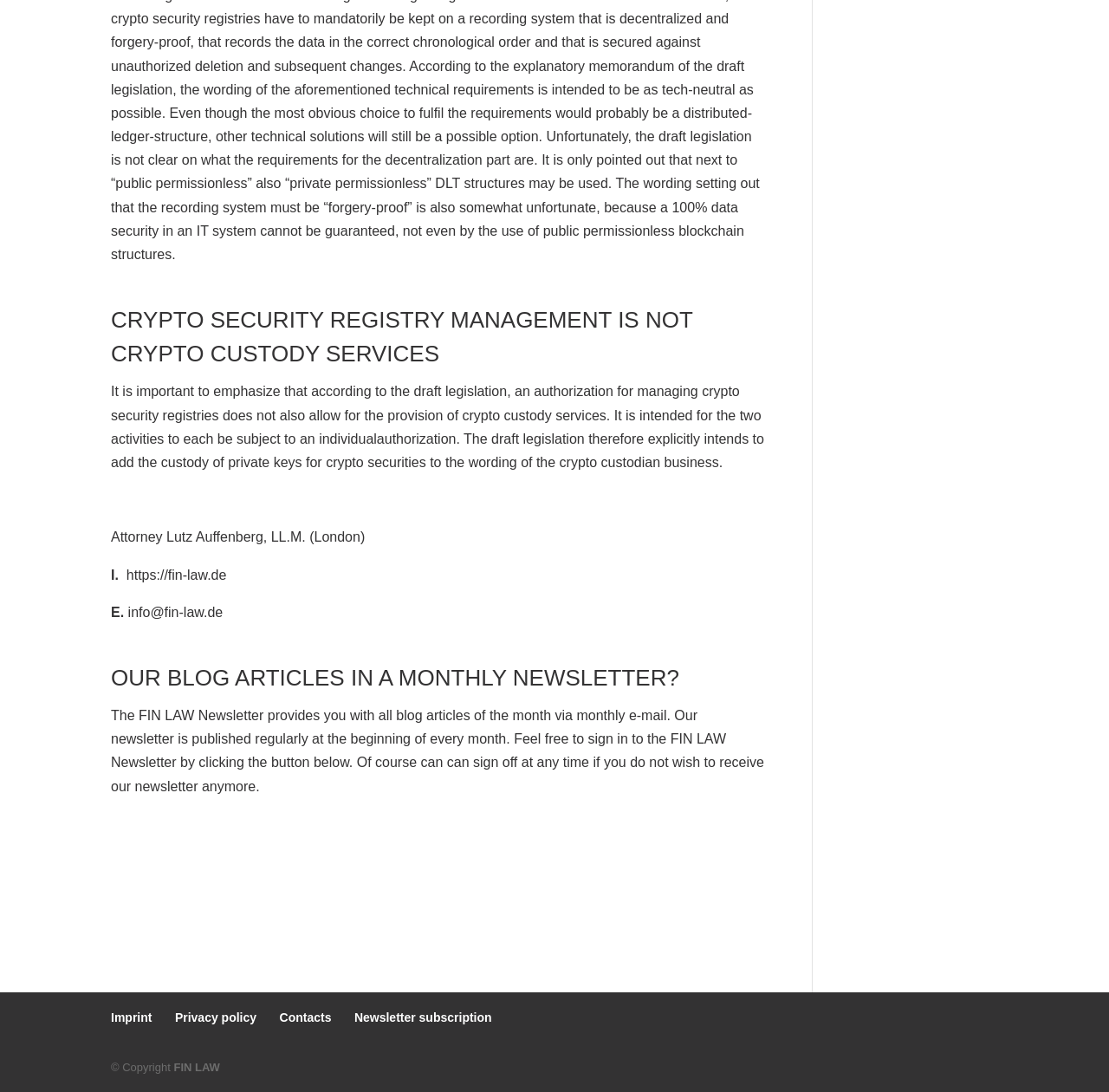What is the relationship between crypto security registry management and crypto custody services?
Give a single word or phrase as your answer by examining the image.

Separate authorizations